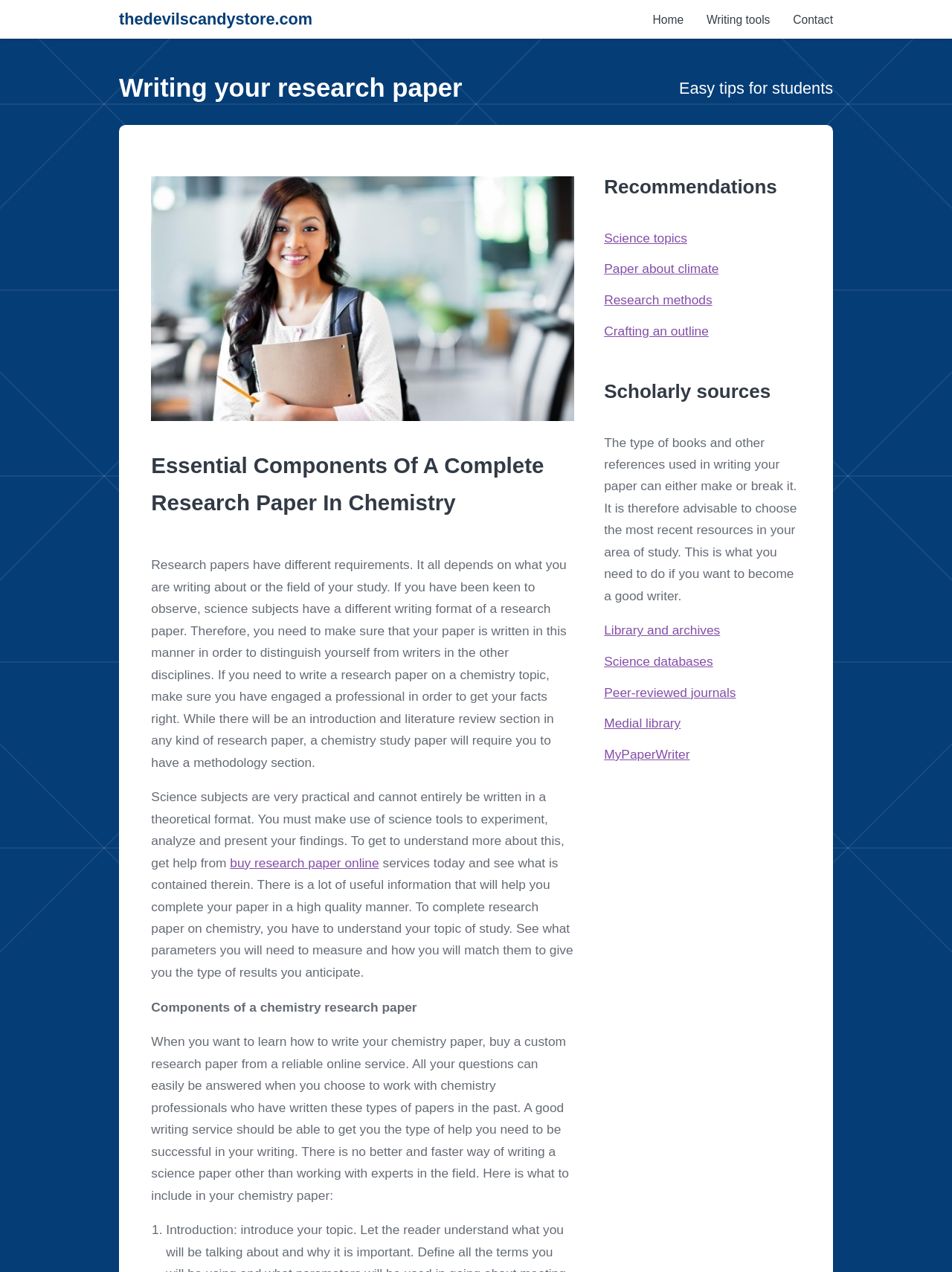What is the first essential component of a chemistry research paper?
Give a thorough and detailed response to the question.

Although the webpage does not explicitly state the first essential component, it is implied that the introduction is one of the essential components, as it is mentioned alongside the literature review section, which is a common component of research papers.